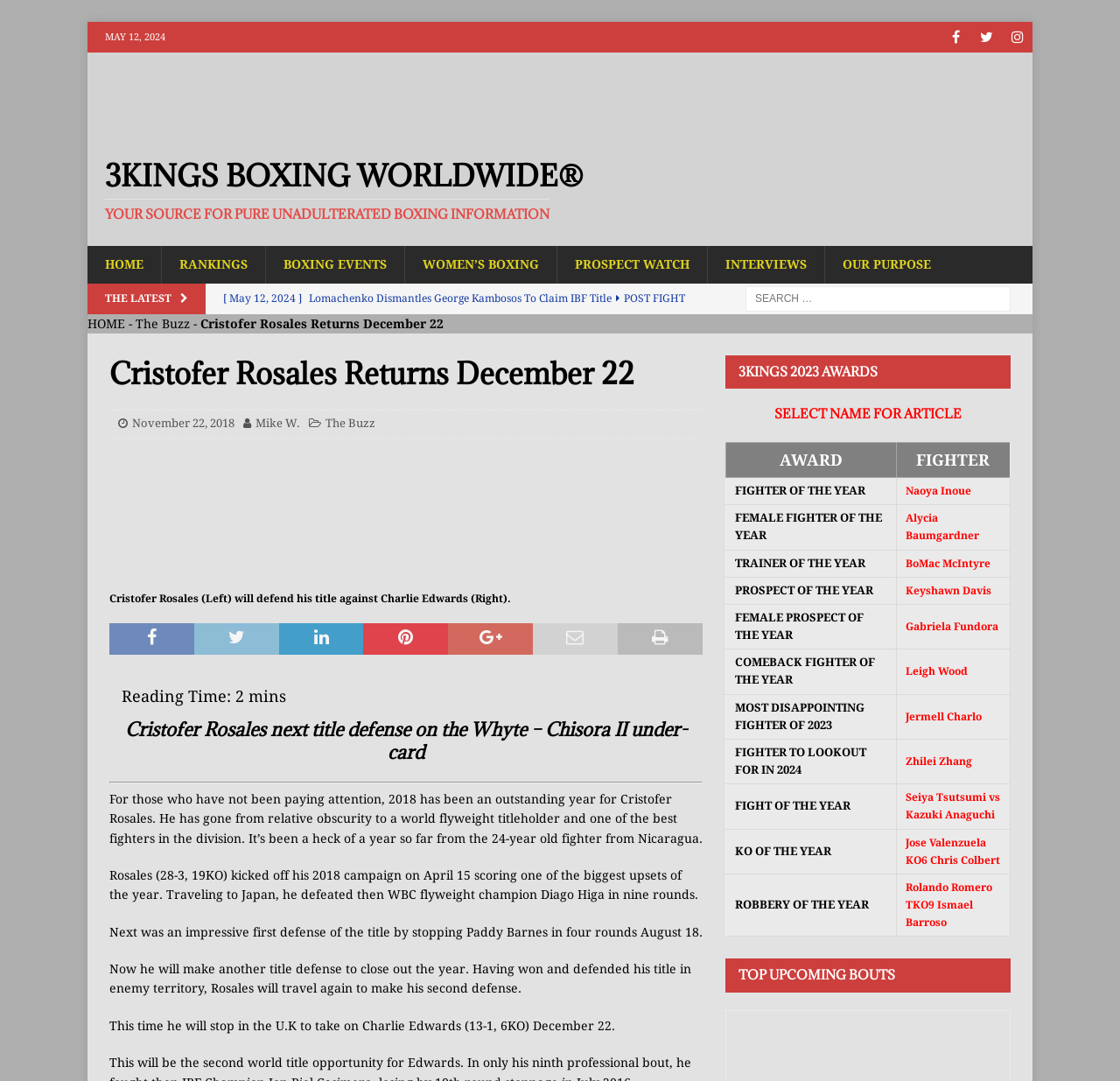What is the date of Cristofer Rosales' next title defense?
Refer to the image and provide a concise answer in one word or phrase.

December 22